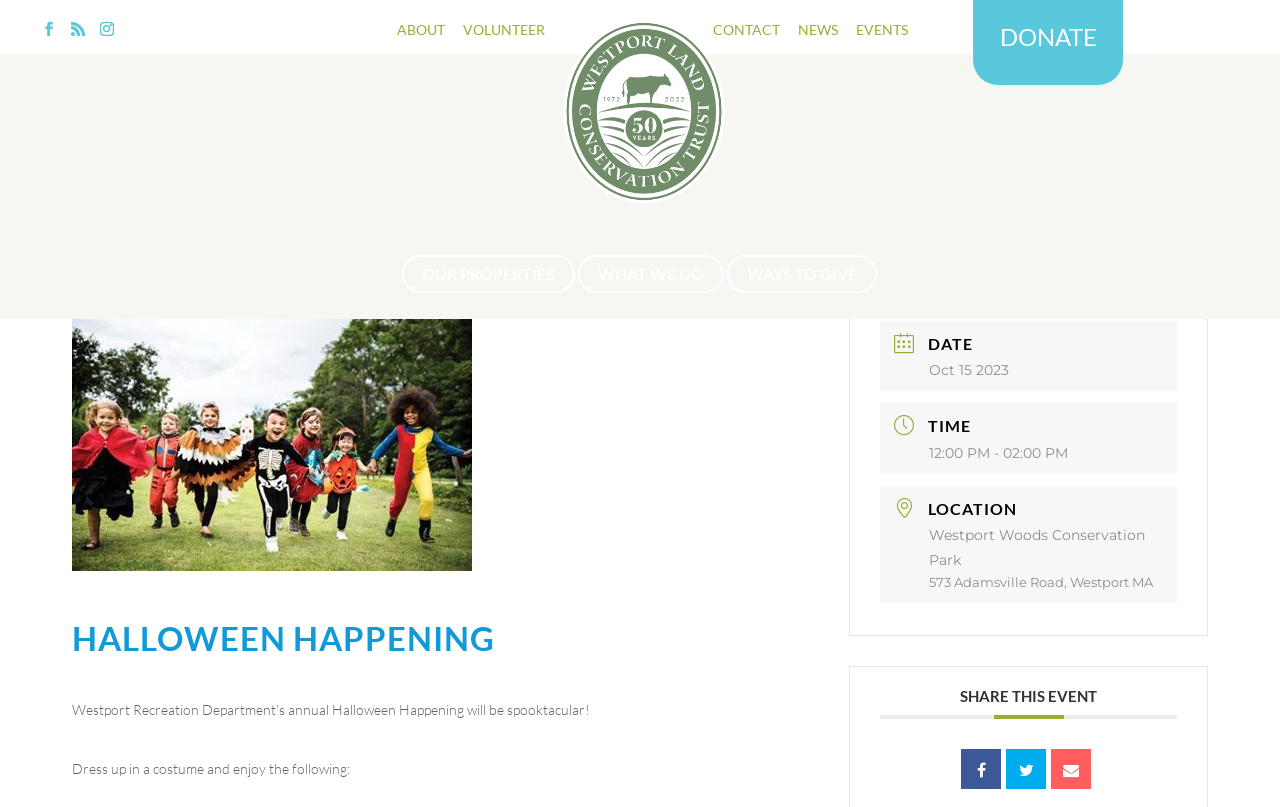Identify the bounding box coordinates for the UI element mentioned here: "Our Properties". Provide the coordinates as four float values between 0 and 1, i.e., [left, top, right, bottom].

[0.329, 0.331, 0.433, 0.415]